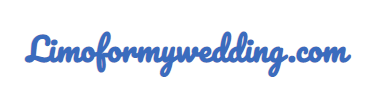What type of events does the service specialize in?
Please give a detailed and elaborate answer to the question based on the image.

The service, LimoforMyWedding.com, specializes in limousine rentals for special events, particularly weddings, as well as other celebrations like proms.